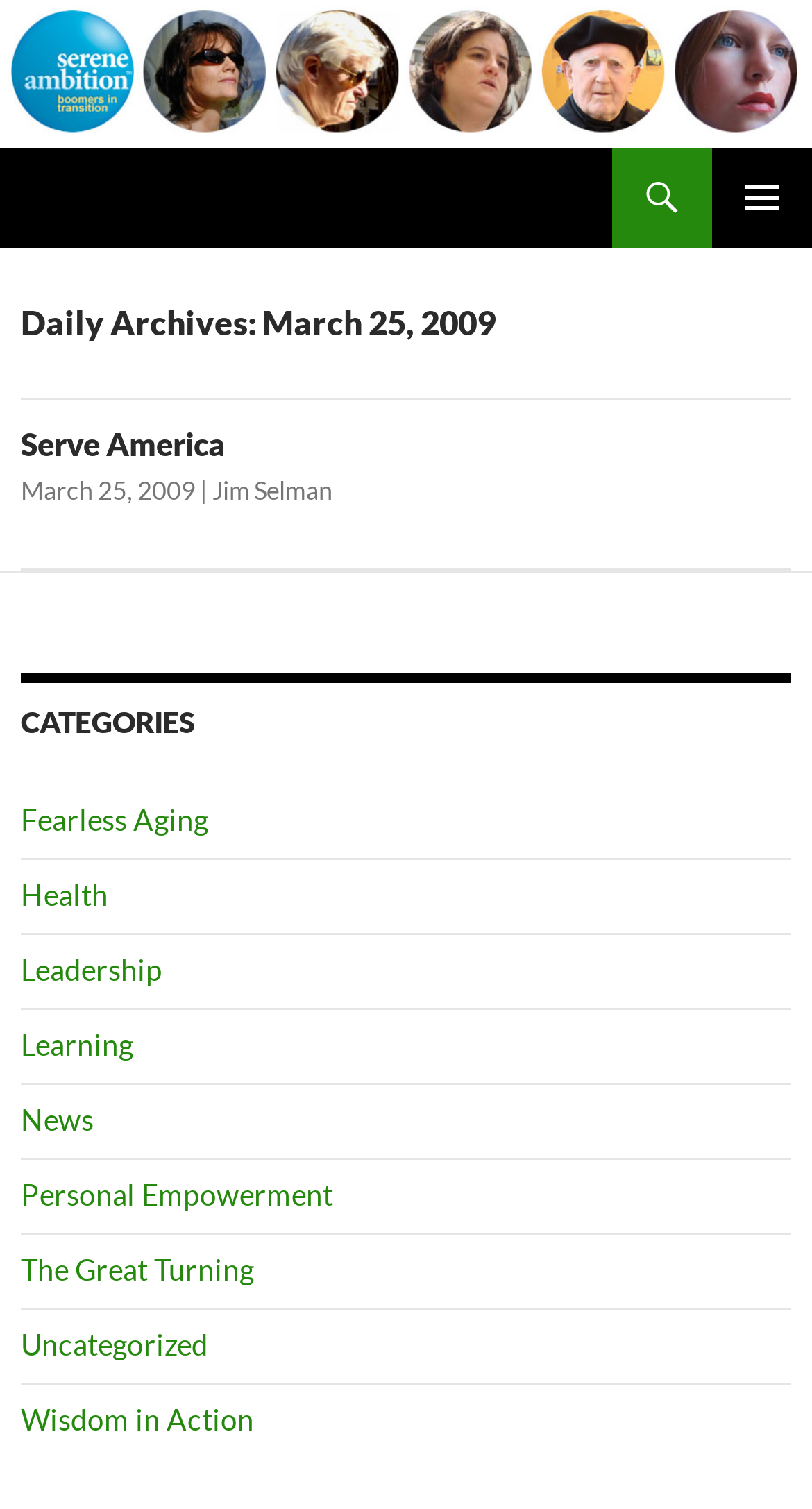Using the information in the image, could you please answer the following question in detail:
How many categories are listed?

I counted the number of link elements inside the navigation element with the text 'Categories'. There are 9 links: 'Fearless Aging', 'Health', 'Leadership', 'Learning', 'News', 'Personal Empowerment', 'The Great Turning', 'Uncategorized', and 'Wisdom in Action'.